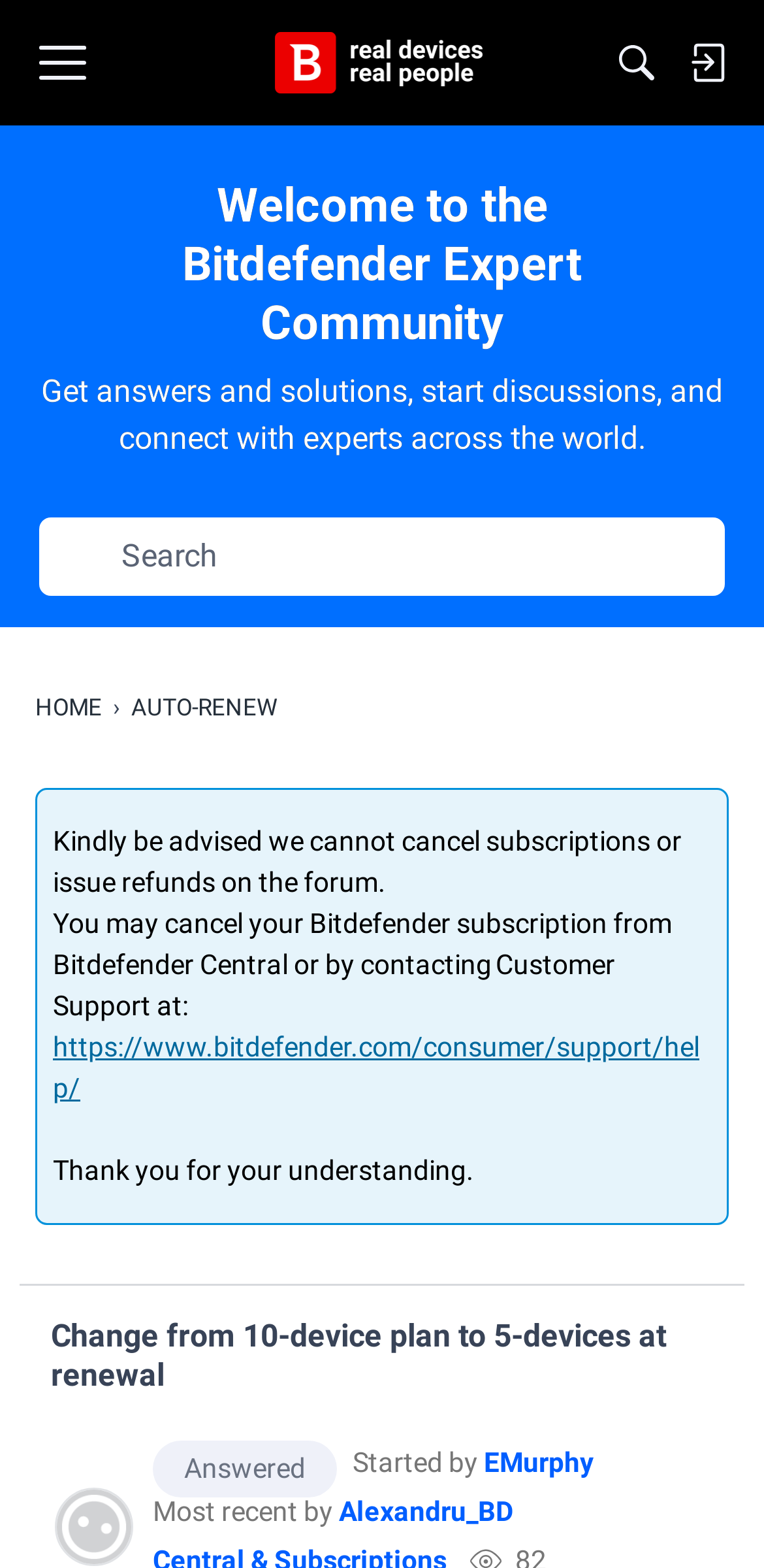Locate the bounding box coordinates of the clickable area needed to fulfill the instruction: "Click on SERVICES".

None